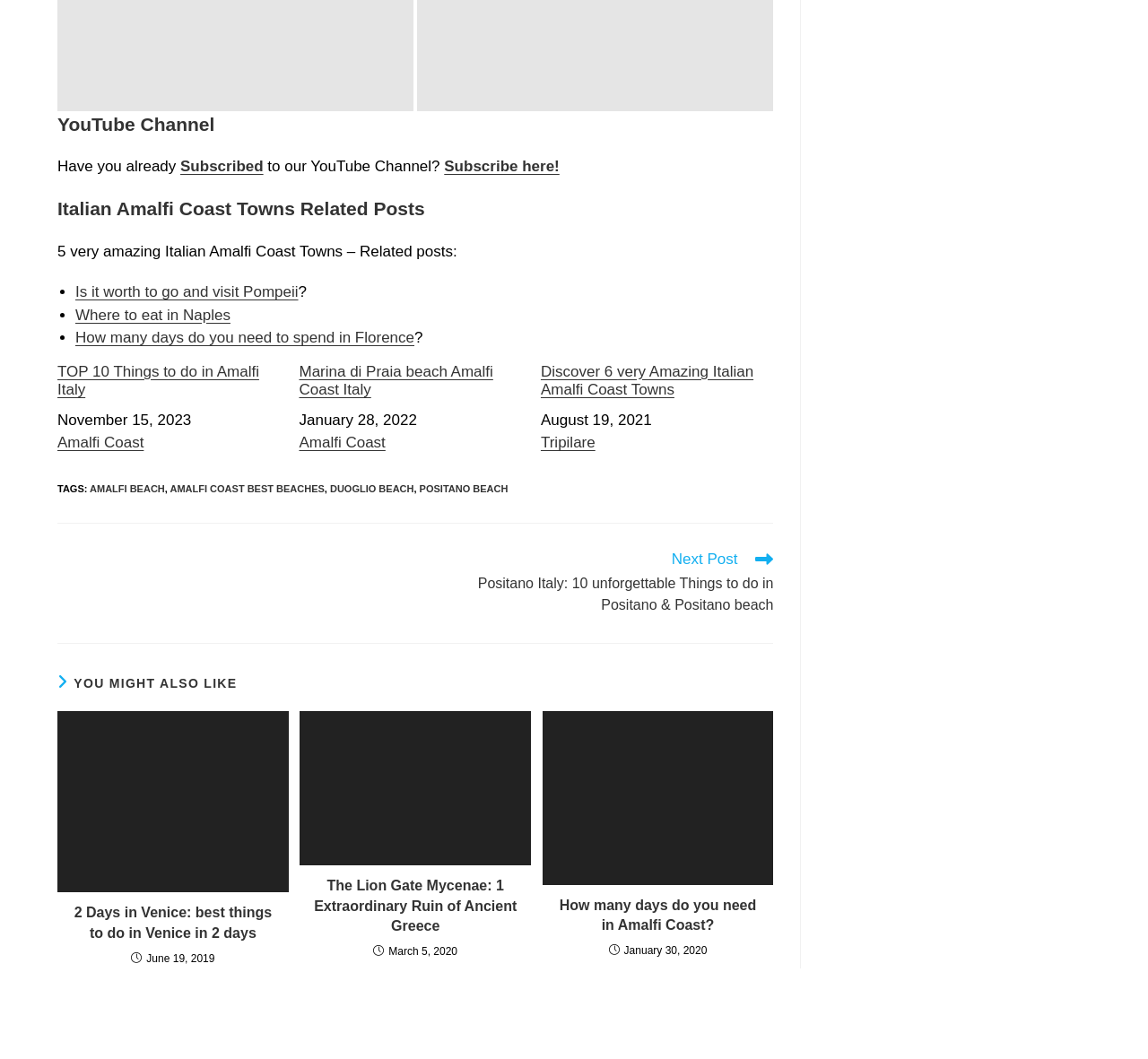Specify the bounding box coordinates of the region I need to click to perform the following instruction: "Visit the related post about TOP 10 Things to do in Amalfi Italy". The coordinates must be four float numbers in the range of 0 to 1, i.e., [left, top, right, bottom].

[0.05, 0.343, 0.253, 0.377]